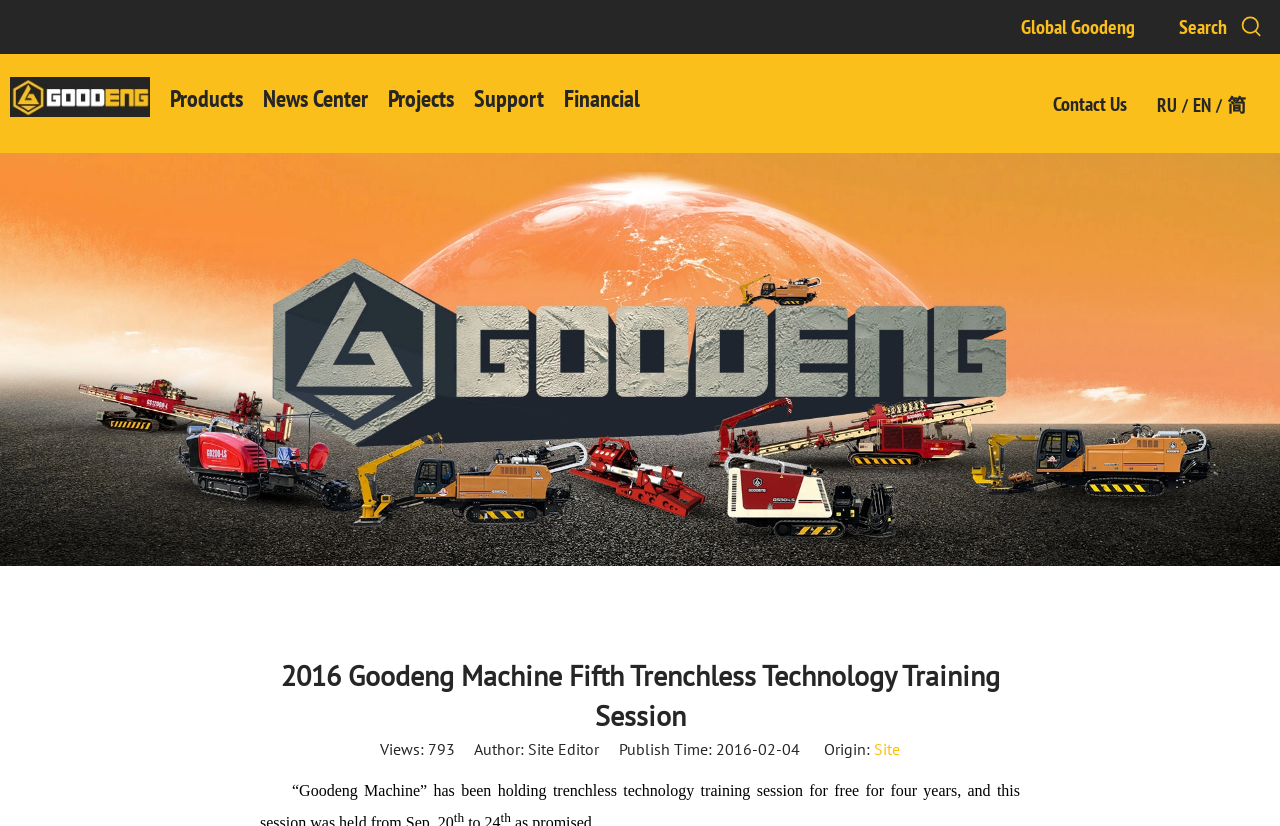Show me the bounding box coordinates of the clickable region to achieve the task as per the instruction: "Contact Us".

[0.822, 0.11, 0.88, 0.142]